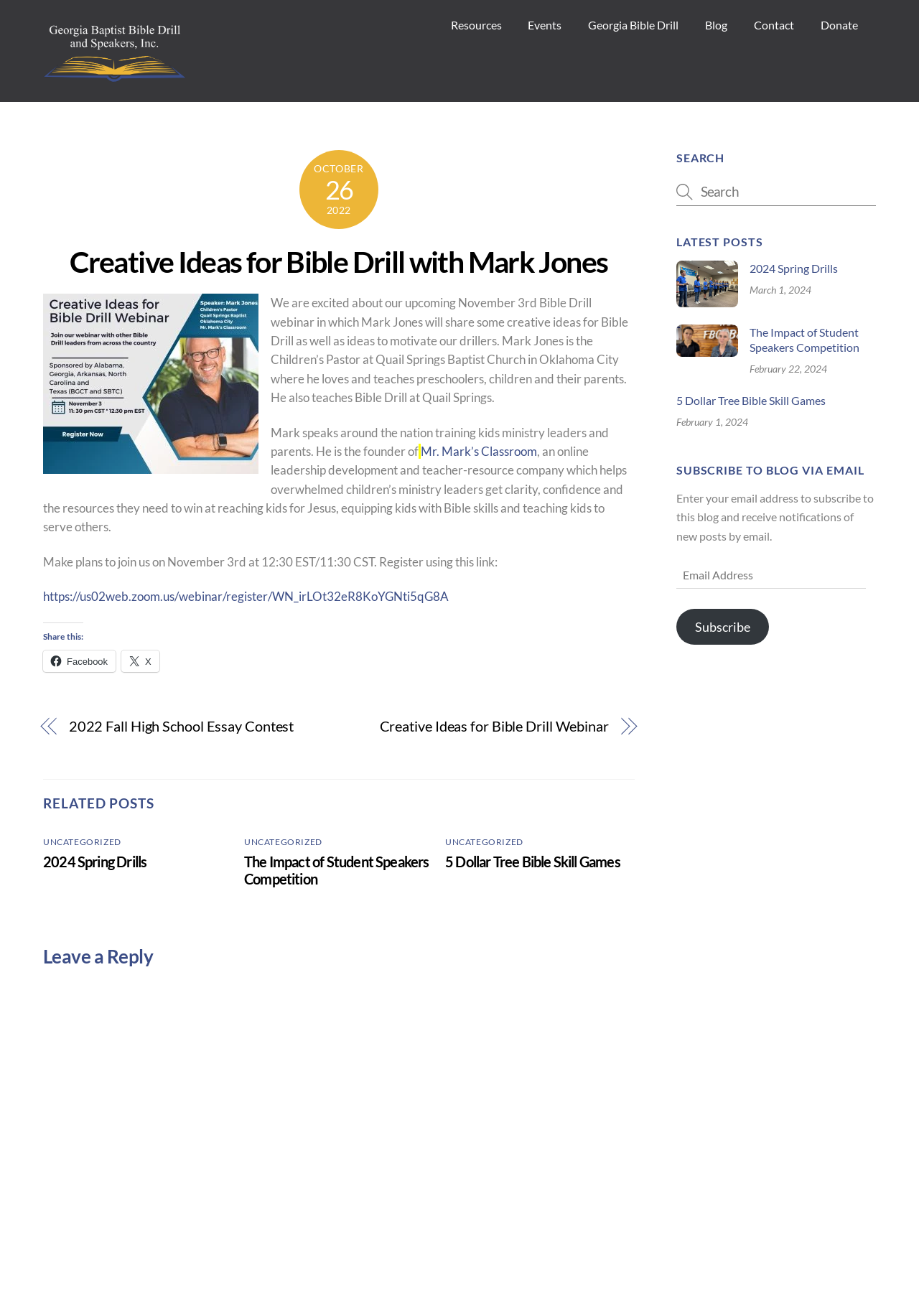Please predict the bounding box coordinates of the element's region where a click is necessary to complete the following instruction: "Click on 'Let us help'". The coordinates should be represented by four float numbers between 0 and 1, i.e., [left, top, right, bottom].

None